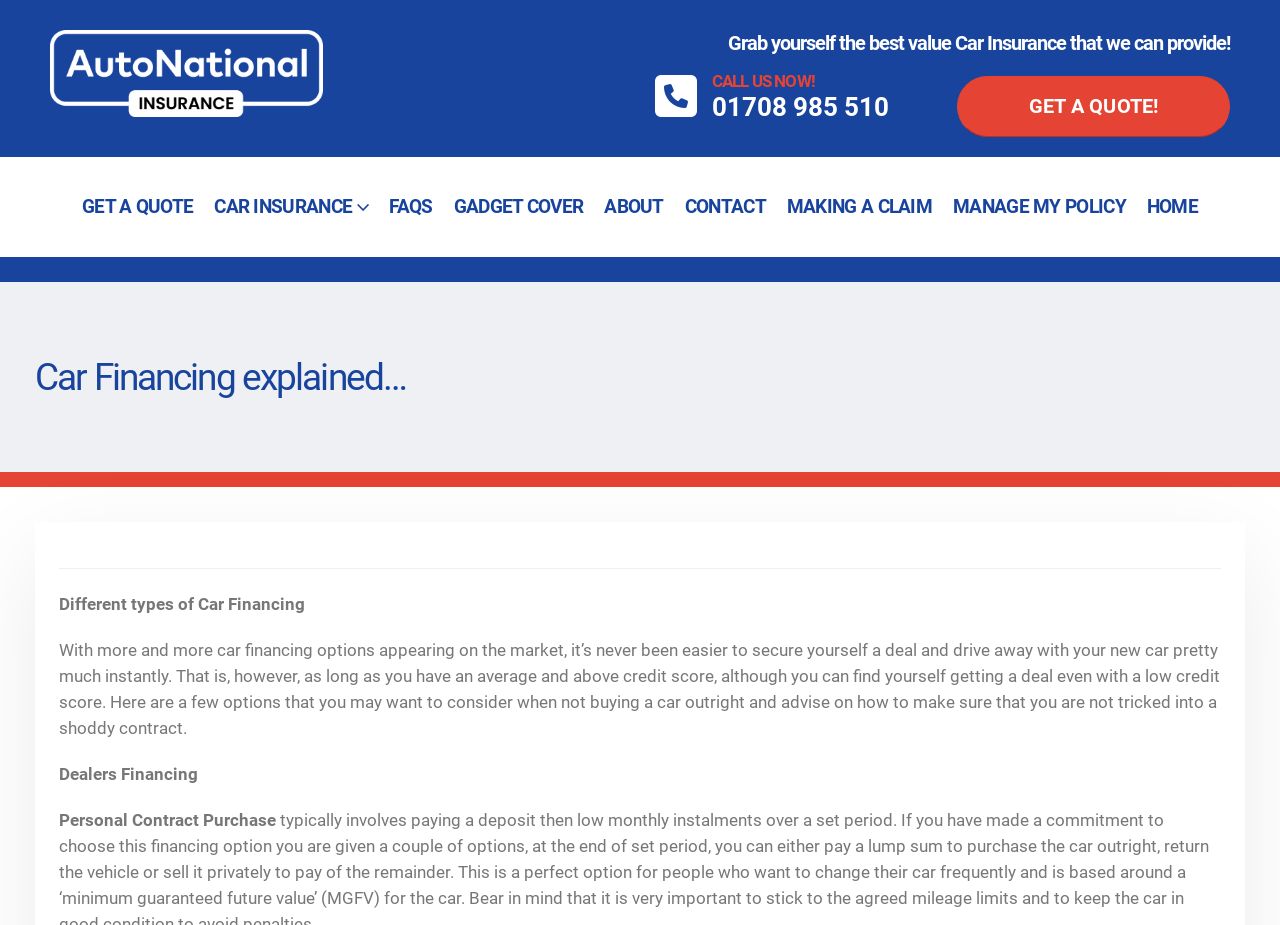Please identify the coordinates of the bounding box that should be clicked to fulfill this instruction: "Click the 'Data Downloads' link".

None